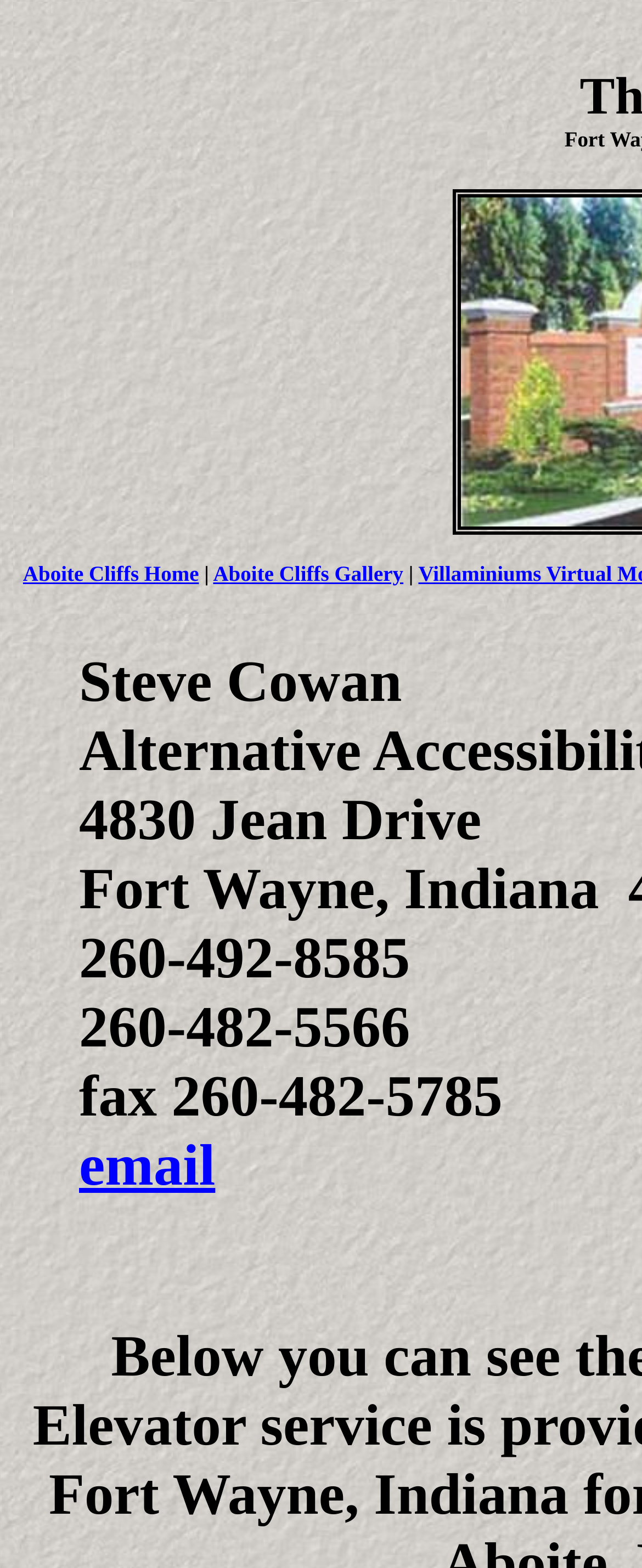Give a concise answer using only one word or phrase for this question:
How many links are there in the top section?

2